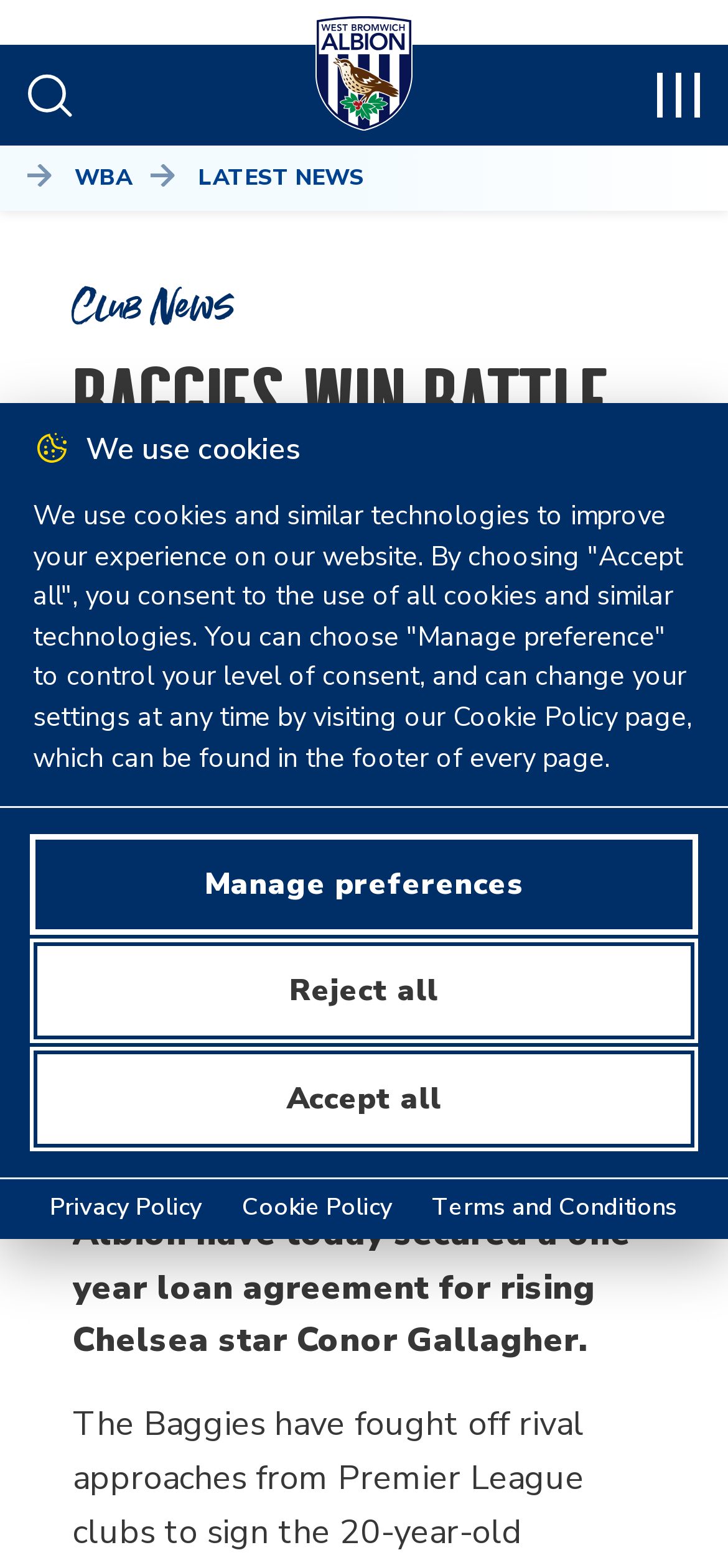Look at the image and write a detailed answer to the question: 
What is the date of the news article?

I found the answer by looking at the static text element that says '17th September' which is located below the heading 'BAGGIES WIN BATTLE TO SIGN CONOR GALLAGHER' and indicates the date of the news article.